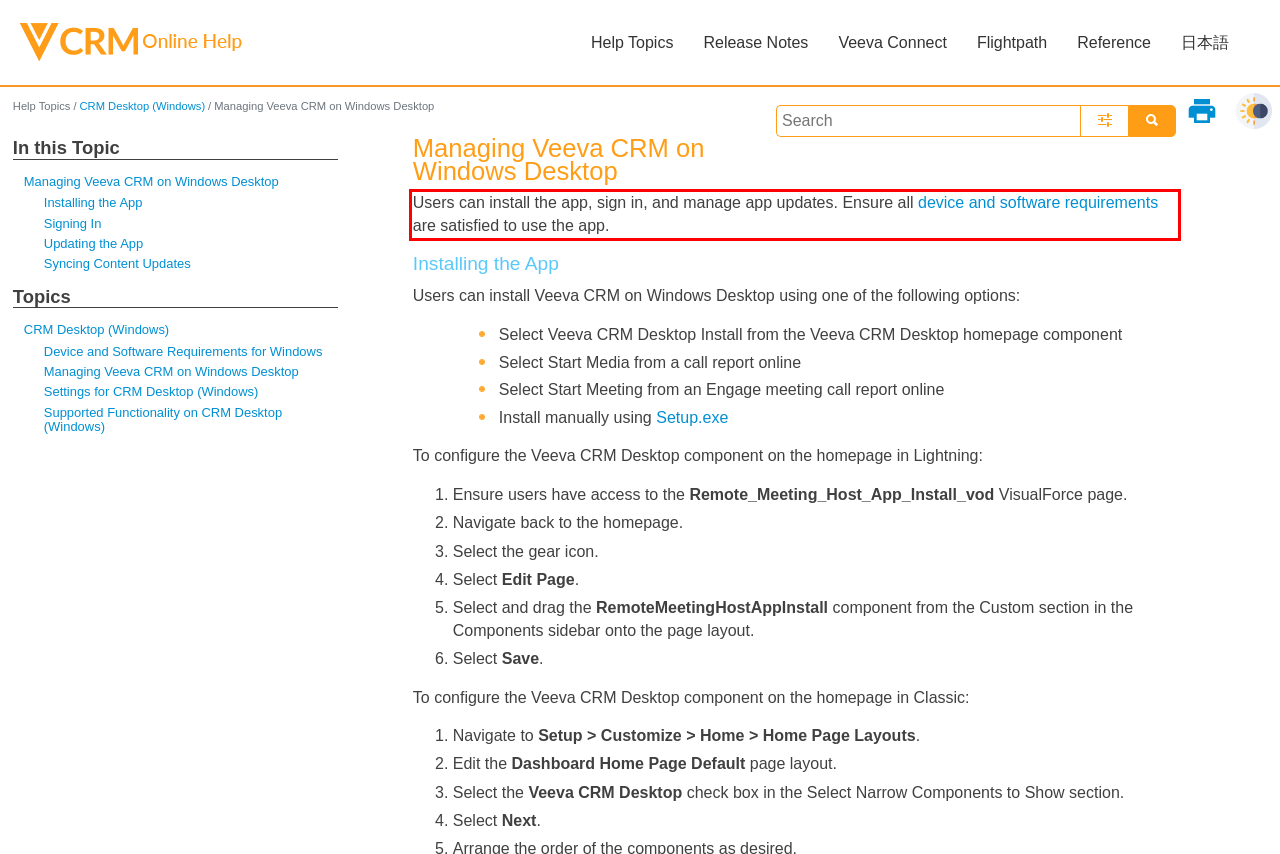In the screenshot of the webpage, find the red bounding box and perform OCR to obtain the text content restricted within this red bounding box.

Users can install the app, sign in, and manage app updates. Ensure all device and software requirements are satisfied to use the app.